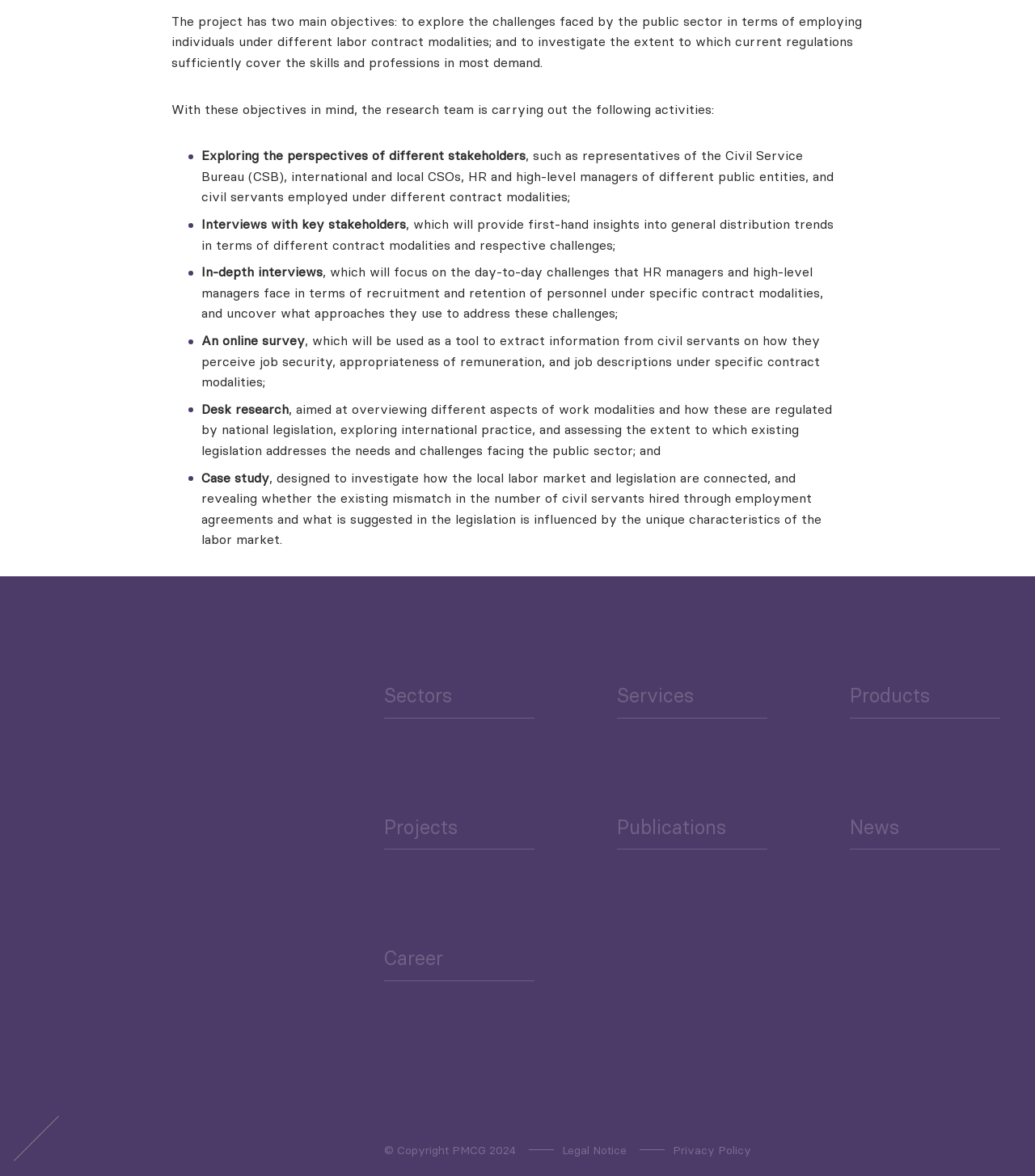Please specify the bounding box coordinates of the clickable region to carry out the following instruction: "Explore Fashion Content Writing". The coordinates should be four float numbers between 0 and 1, in the format [left, top, right, bottom].

None